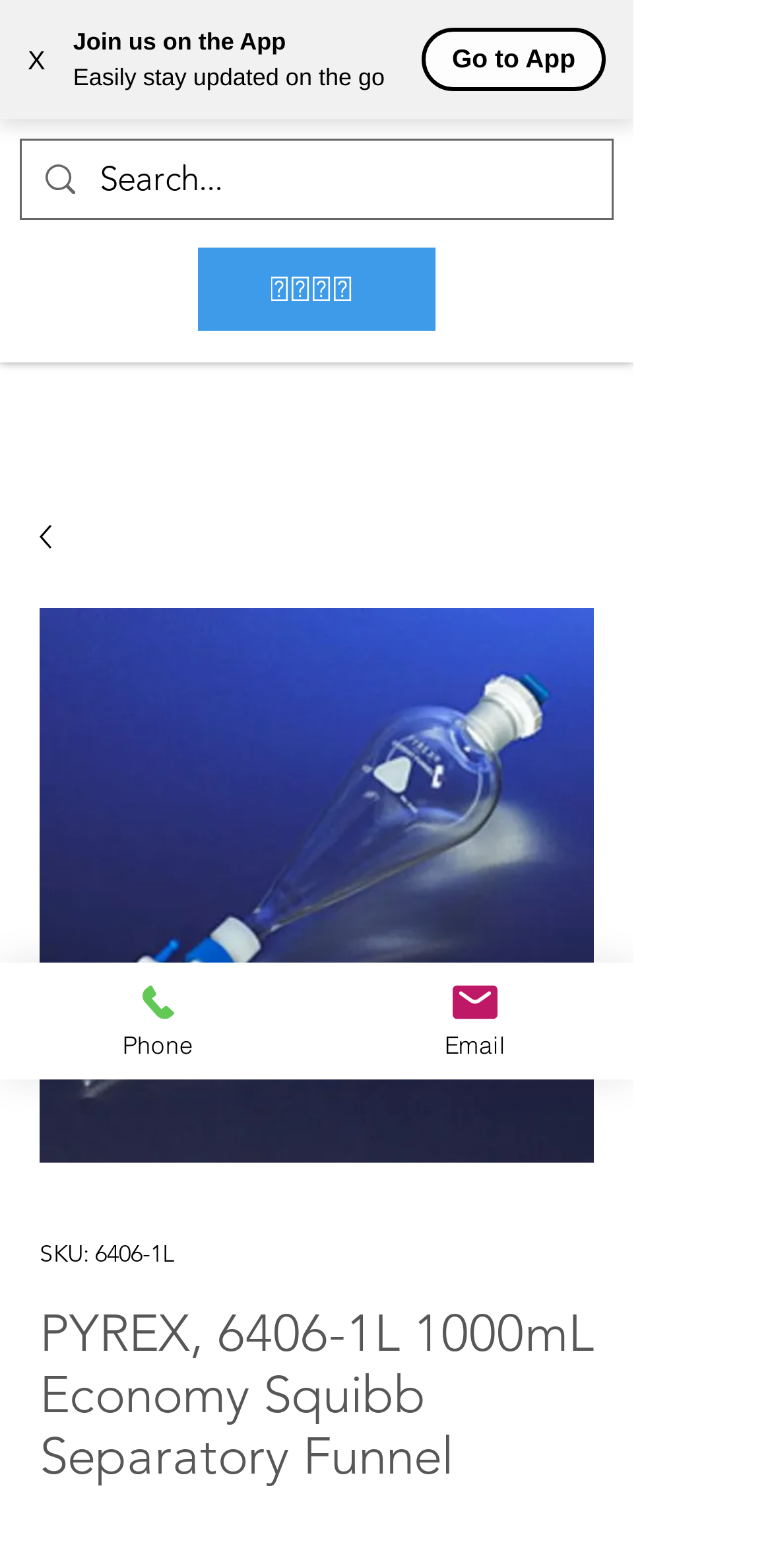What is the SKU of the product?
Examine the screenshot and reply with a single word or phrase.

6406-1L